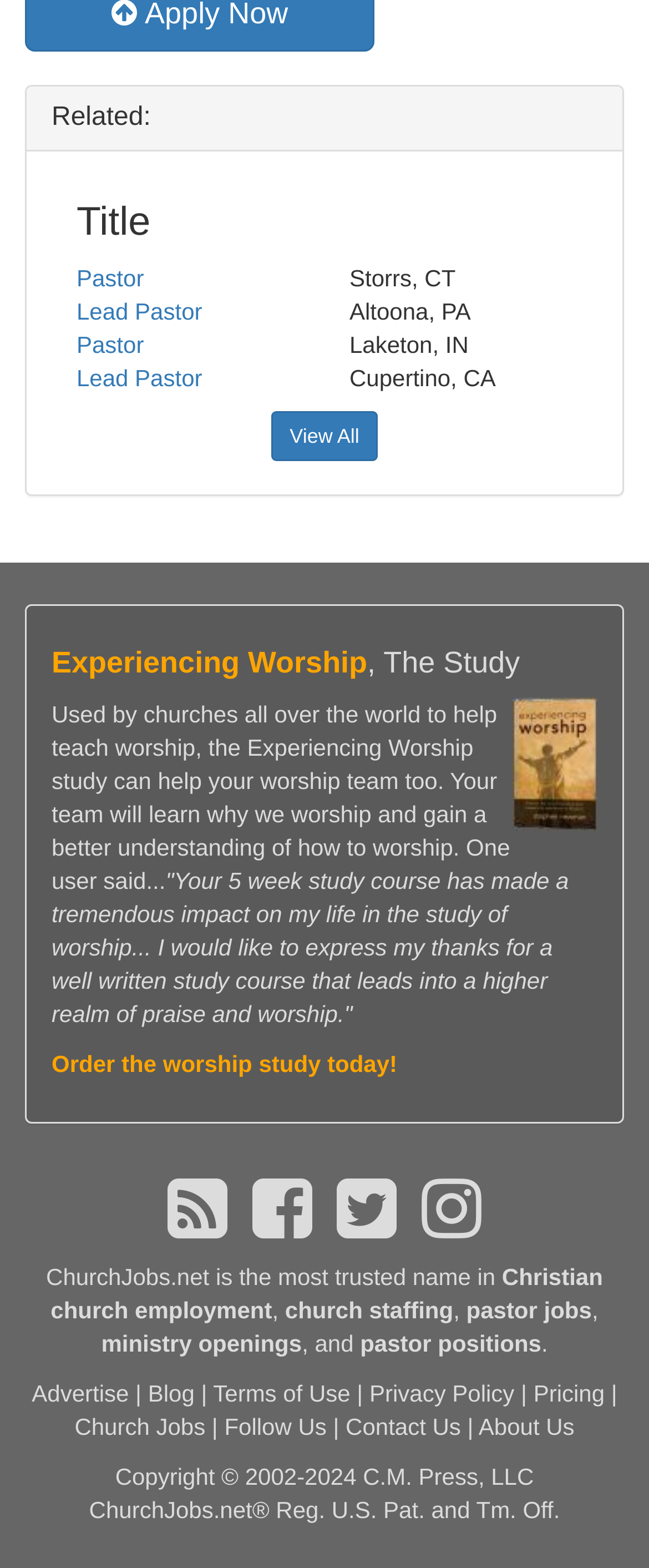How many pastor job locations are listed?
Use the information from the image to give a detailed answer to the question.

There are three pastor job locations listed: Storrs, CT, Altoona, PA, and Laketon, IN. These locations can be found next to the 'Pastor' and 'Lead Pastor' links.